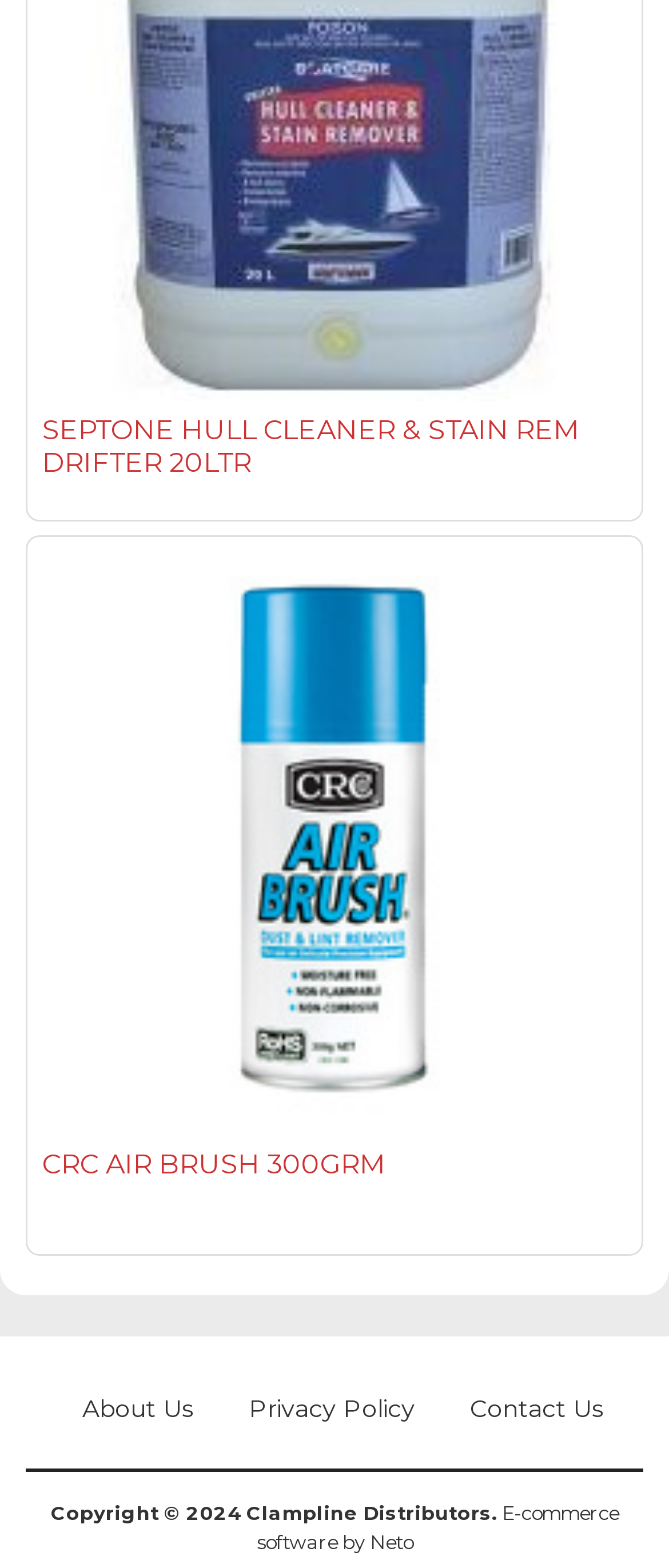Please give a succinct answer to the question in one word or phrase:
How many products are listed on the webpage?

2